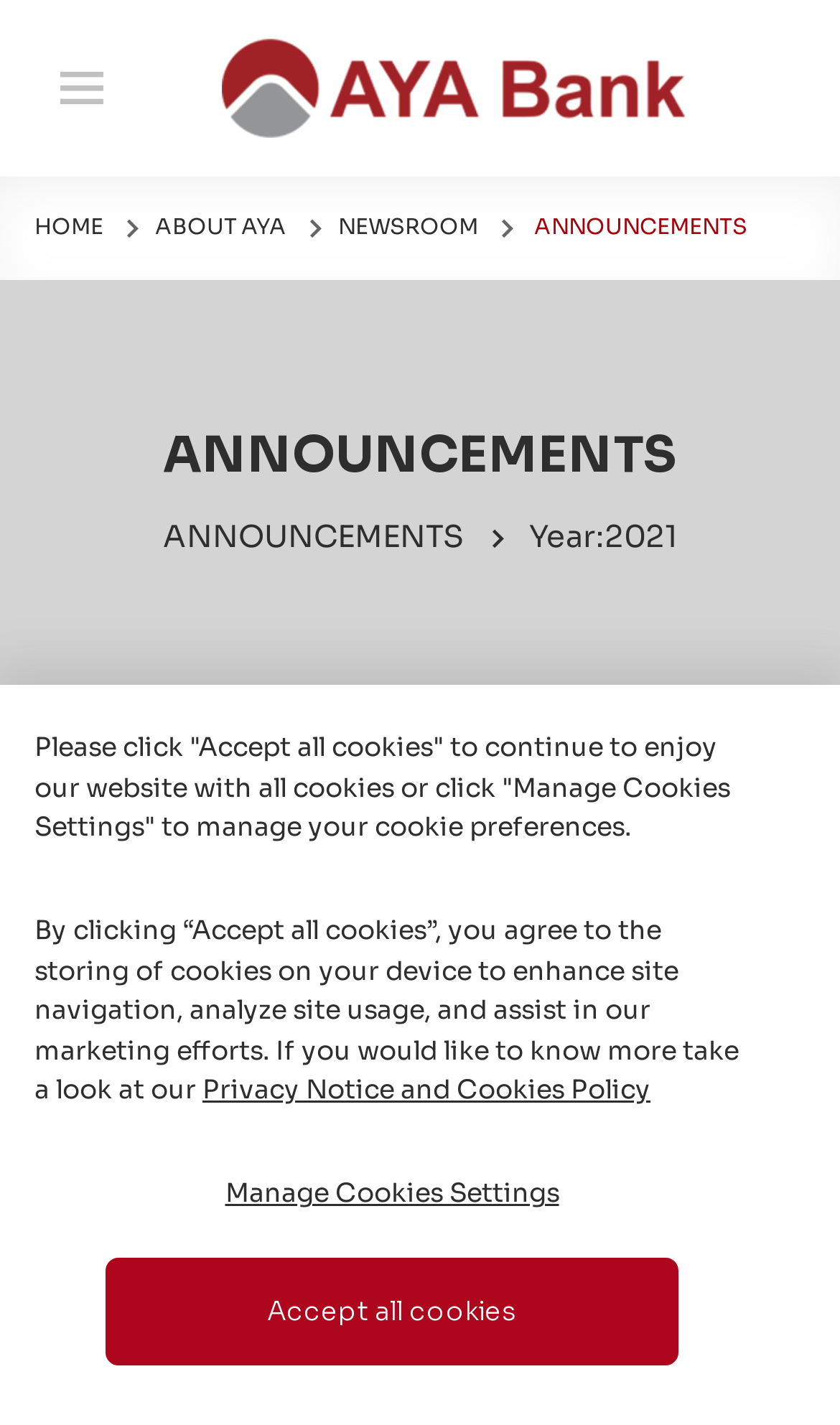Explain in detail what is displayed on the webpage.

The webpage is about announcements from AYA Bank. At the top left, there is a button with the text "AYA Bank" and a link with the same text next to it. To the right of these elements, there is an image with the text "AYA BANK". Below these elements, there is a navigation menu with links to "HOME", "ABOUT AYA", "NEWSROOM", and "ANNOUNCEMENTS". 

The main content of the page is headed by a large heading that reads "ANNOUNCEMENTS". Below this heading, there is a link with the same text. To the right of this link, there is a text that reads "Year: 2021". 

Further down the page, there is a link to a specific announcement titled "The Core Banking System Upgrade". 

At the bottom of the page, there is a notice about cookies. The notice is divided into two paragraphs of text, with a link to the "Privacy Notice and Cookies Policy" in the second paragraph. Below the notice, there is a layout table with two buttons: "Manage Cookies Settings" and "Accept all cookies".